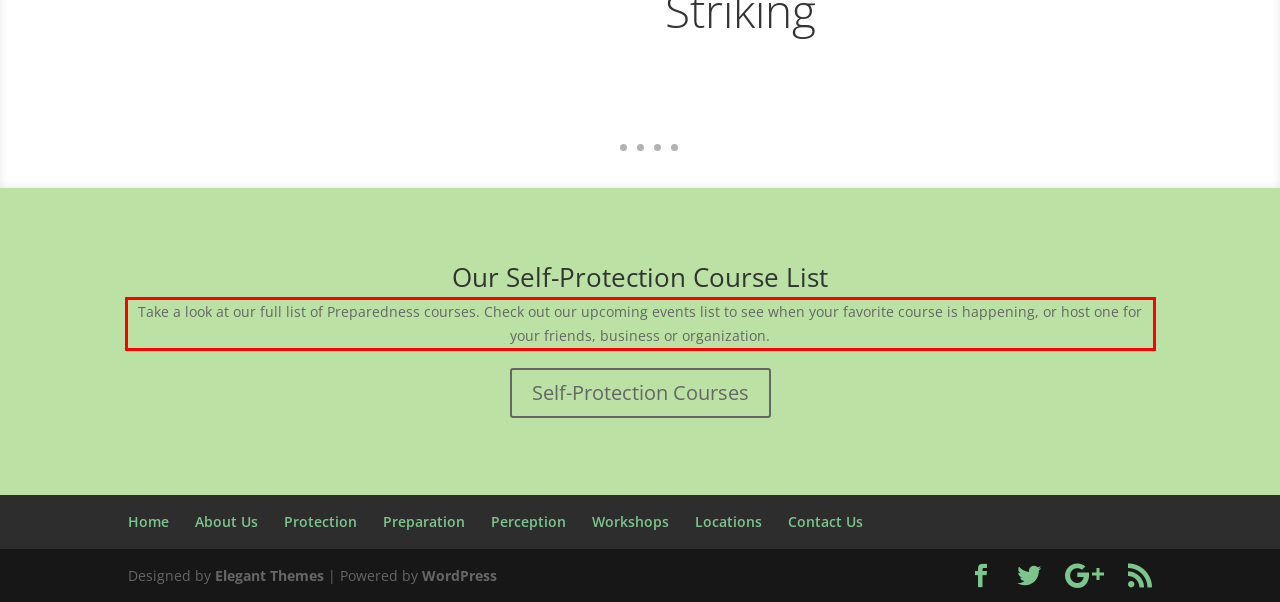Examine the webpage screenshot and use OCR to obtain the text inside the red bounding box.

Take a look at our full list of Preparedness courses. Check out our upcoming events list to see when your favorite course is happening, or host one for your friends, business or organization.